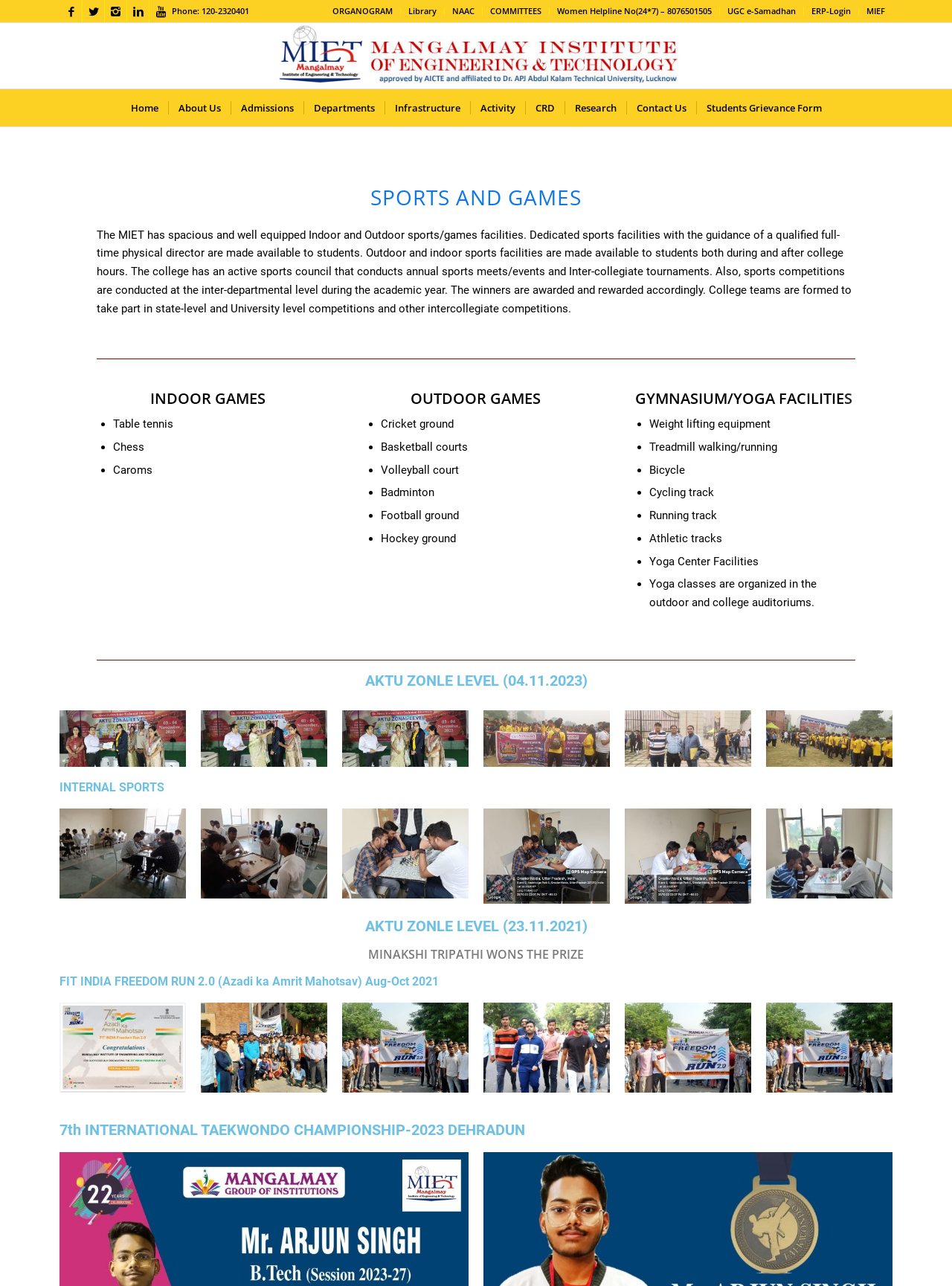Point out the bounding box coordinates of the section to click in order to follow this instruction: "Click on the 'Library' link".

[0.429, 0.0, 0.459, 0.017]